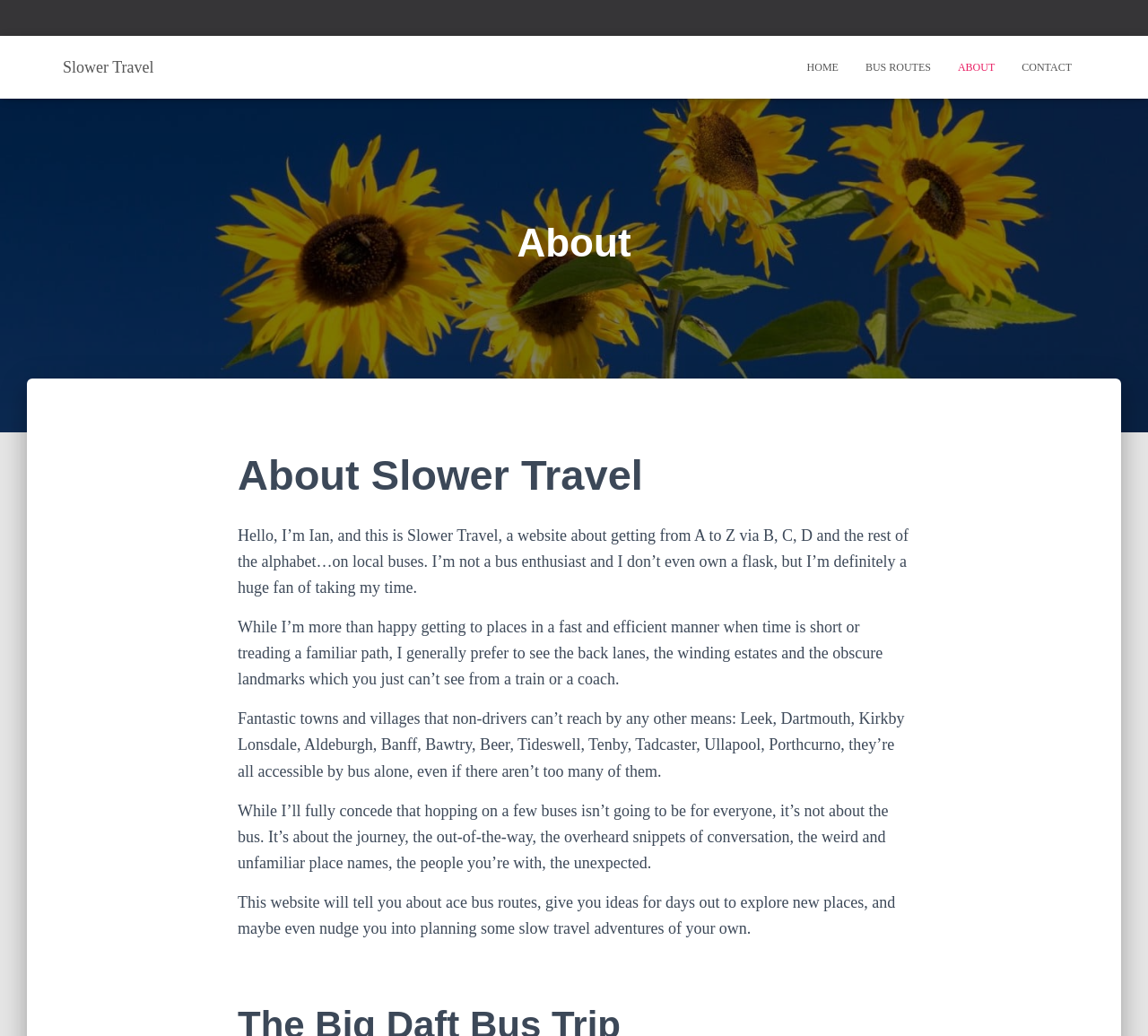Answer the following query concisely with a single word or phrase:
What is the main focus of Slower Travel?

Taking buses